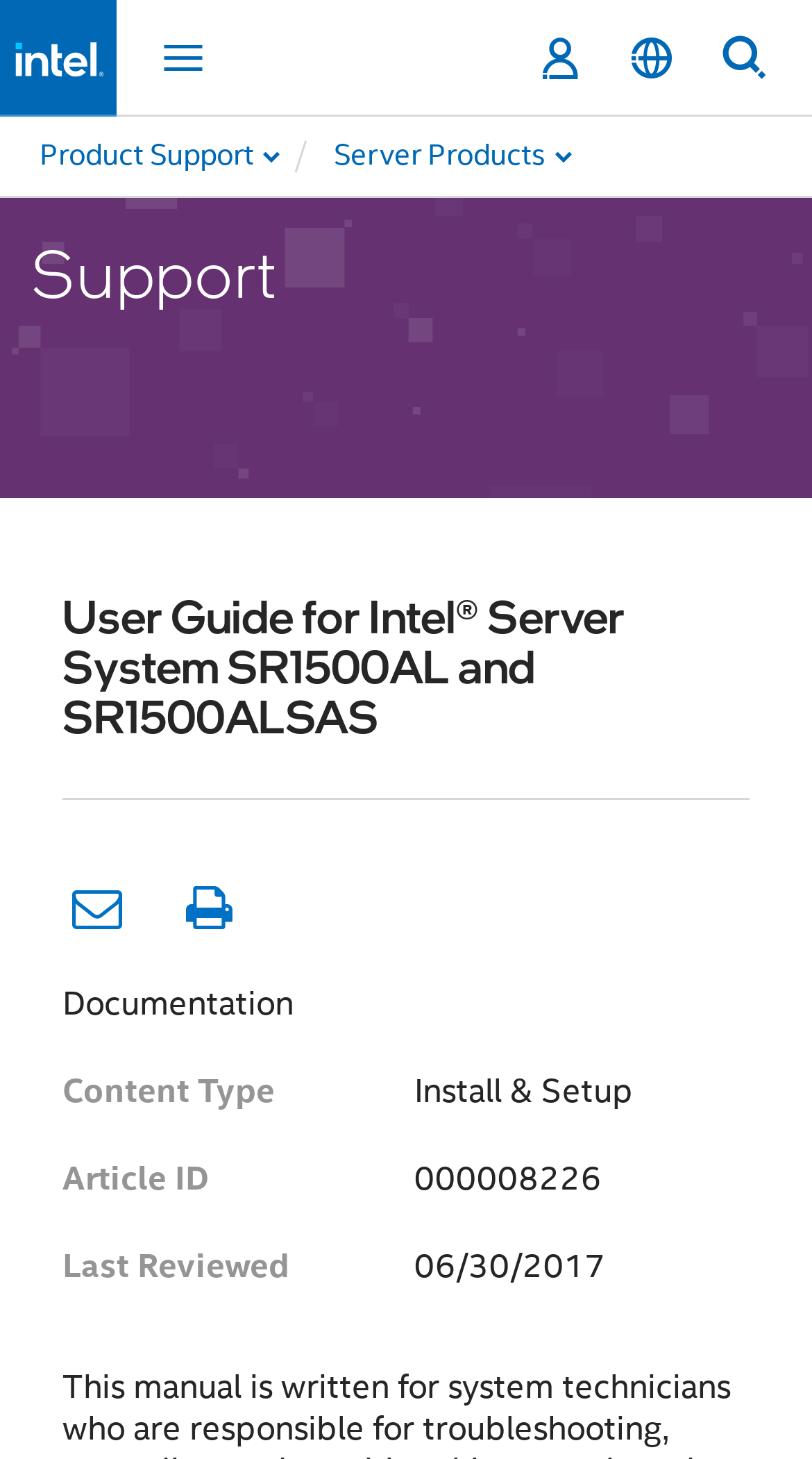Bounding box coordinates are specified in the format (top-left x, top-left y, bottom-right x, bottom-right y). All values are floating point numbers bounded between 0 and 1. Please provide the bounding box coordinate of the region this sentence describes: English

[0.764, 0.001, 0.841, 0.08]